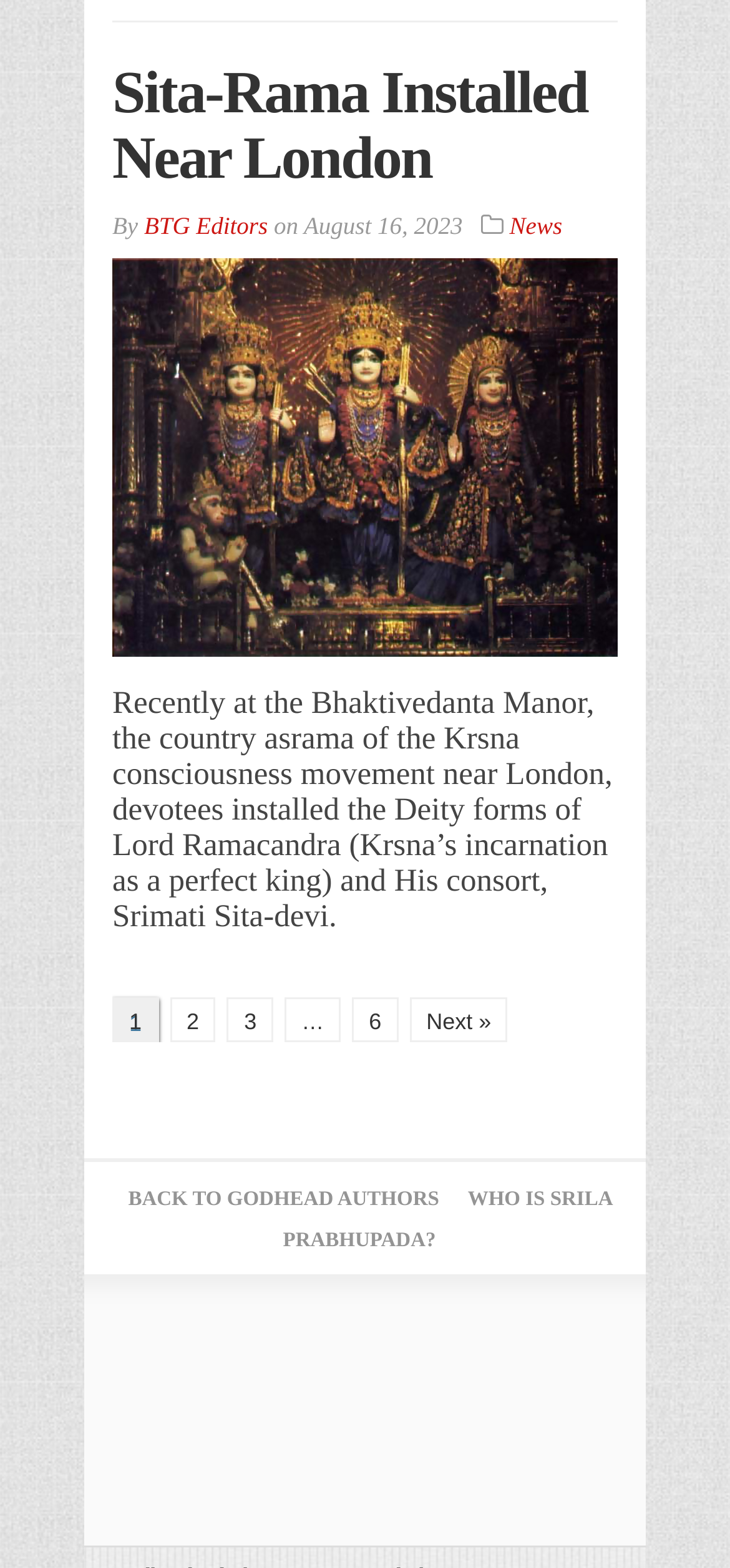From the image, can you give a detailed response to the question below:
How many pages are there in the article?

The number of pages in the article can be inferred from the link elements with the text '2', '3', and '6', which are located at the bottom of the article section, indicating that there are at least 6 pages in the article.